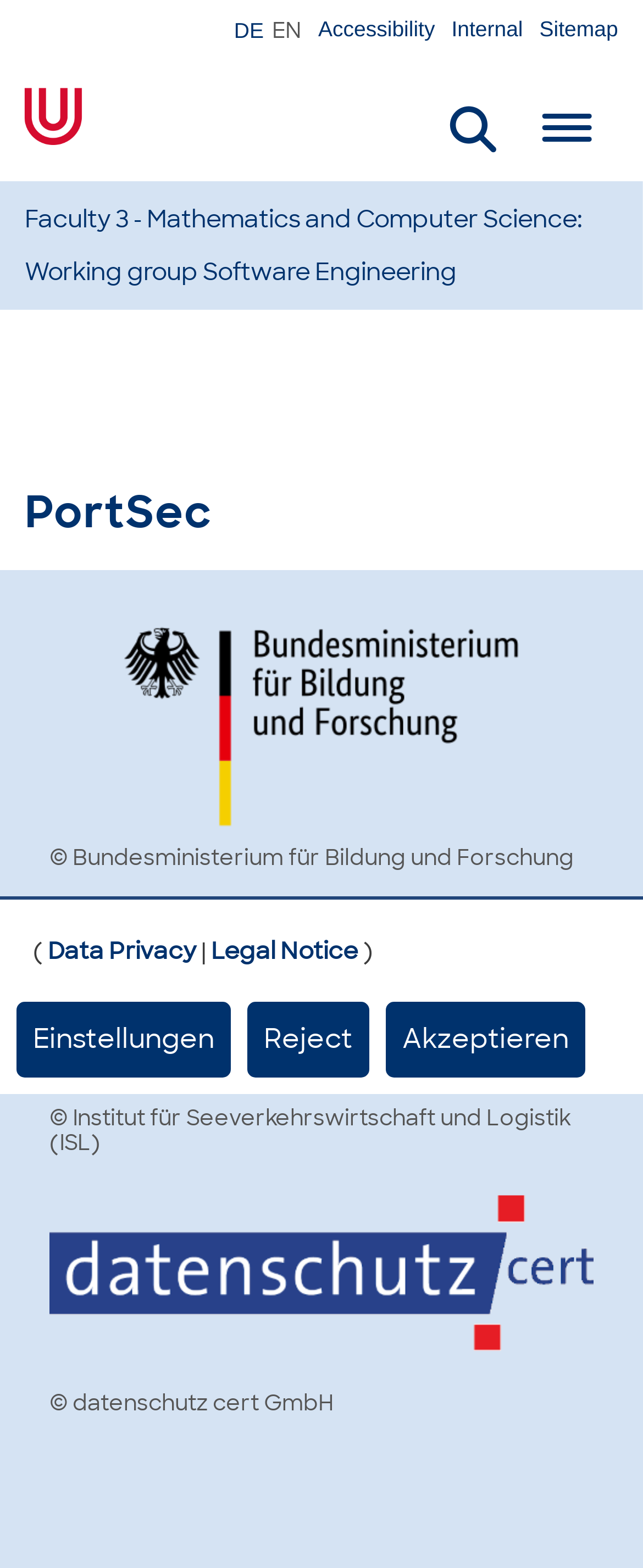Using the description: "Akzeptieren", identify the bounding box of the corresponding UI element in the screenshot.

[0.6, 0.639, 0.91, 0.687]